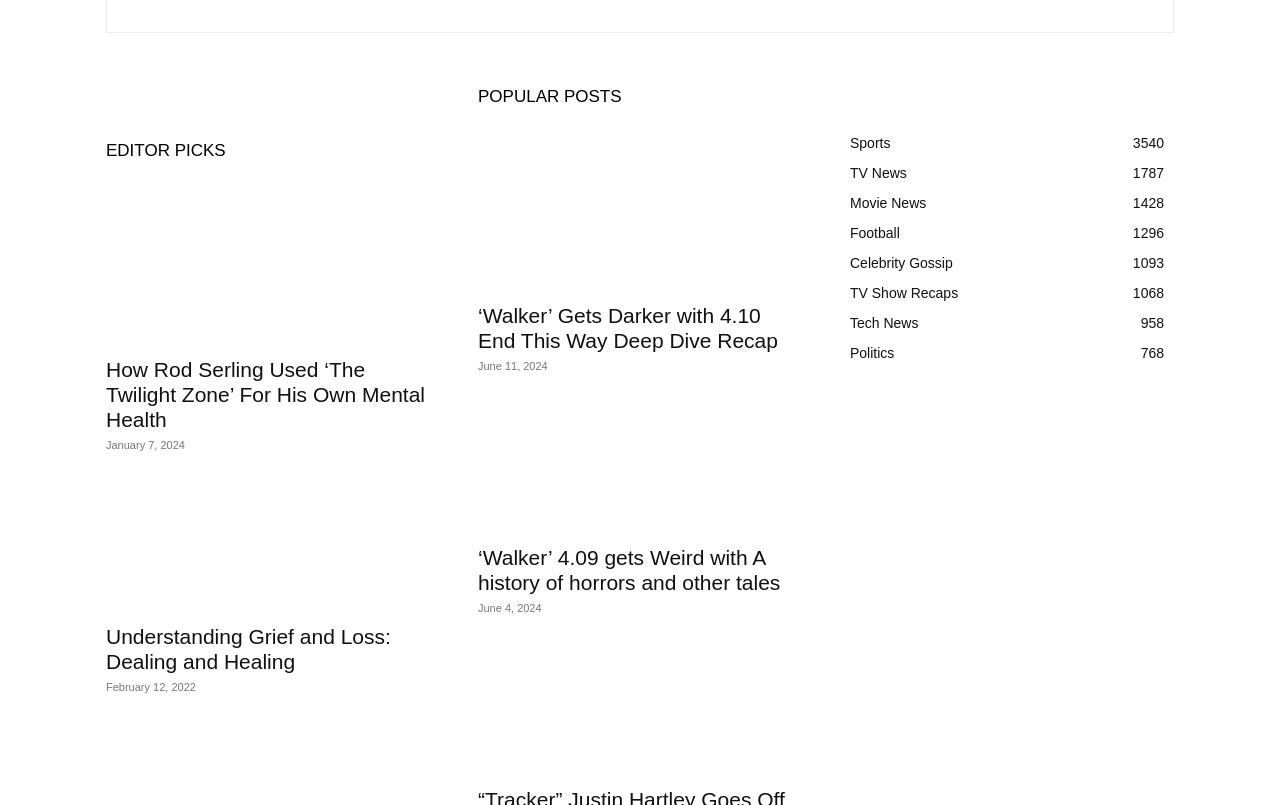Calculate the bounding box coordinates of the UI element given the description: "Football1296".

[0.664, 0.28, 0.703, 0.3]